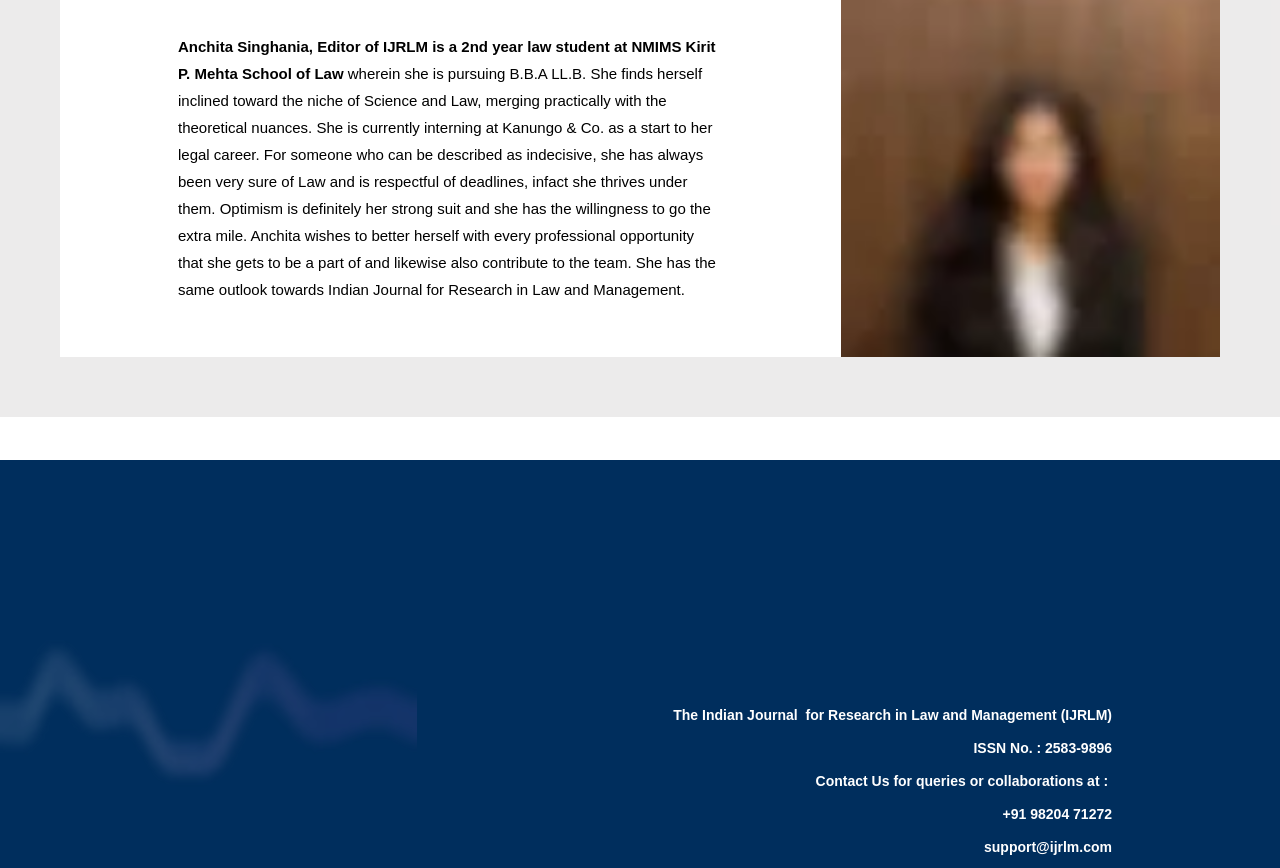What is the ISSN number of IJRLM?
Using the image, provide a concise answer in one word or a short phrase.

2583-9896